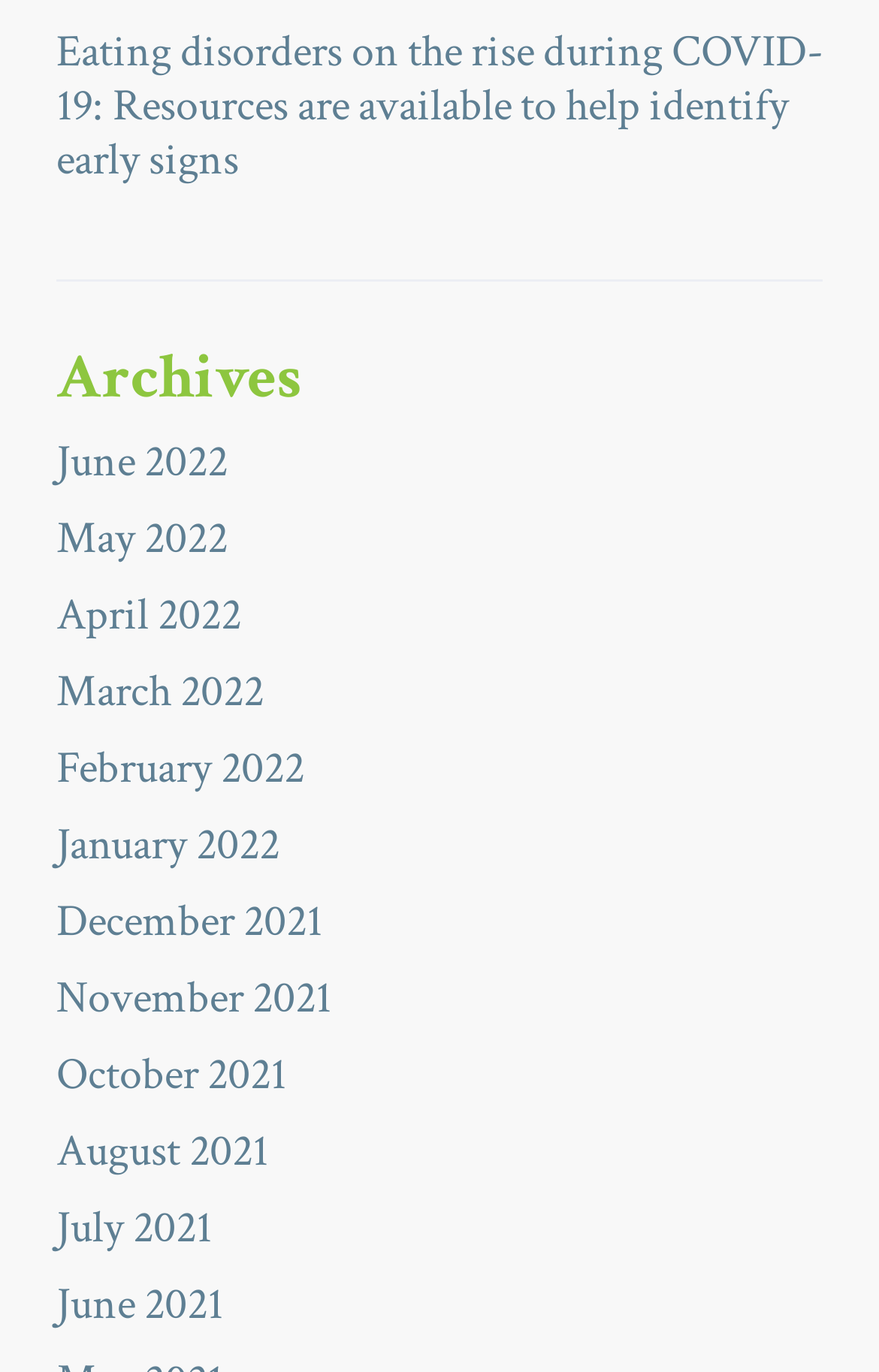Please determine the bounding box coordinates of the element's region to click for the following instruction: "Check out July 2021".

[0.064, 0.874, 0.241, 0.916]